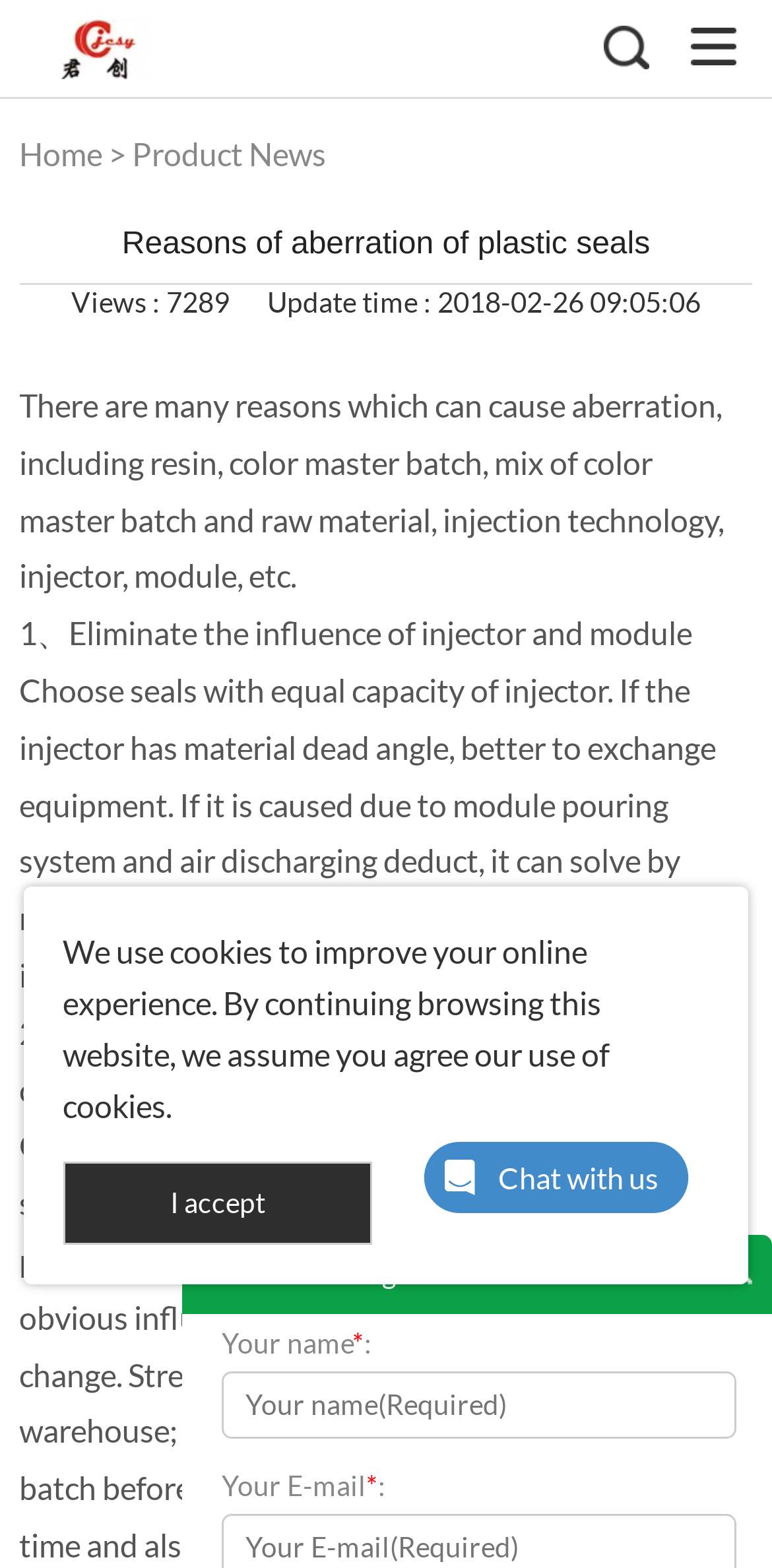Please provide a brief answer to the question using only one word or phrase: 
How many views does the webpage have?

7289